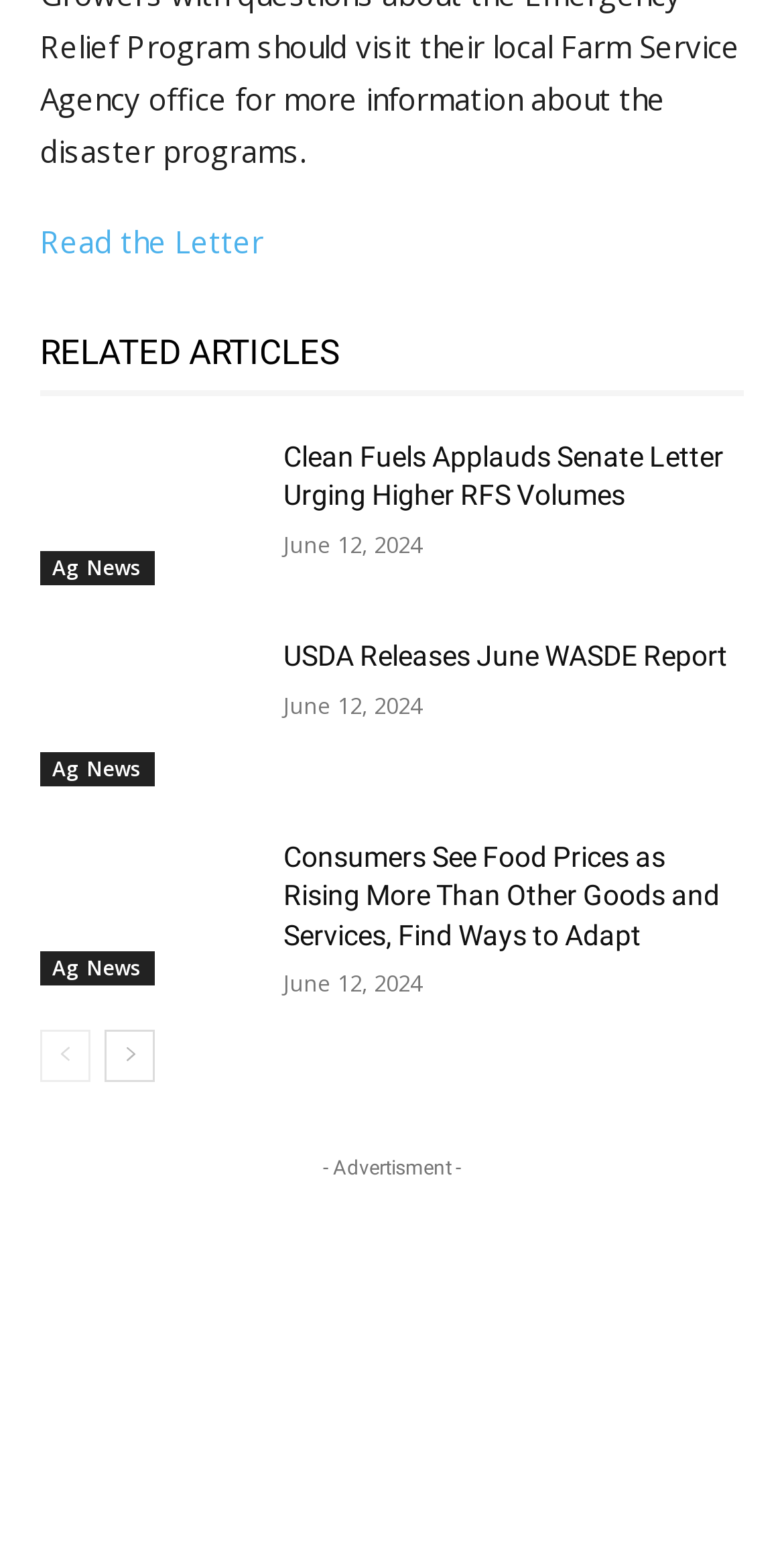Identify the bounding box coordinates of the section that should be clicked to achieve the task described: "Go to next page".

[0.133, 0.66, 0.197, 0.693]